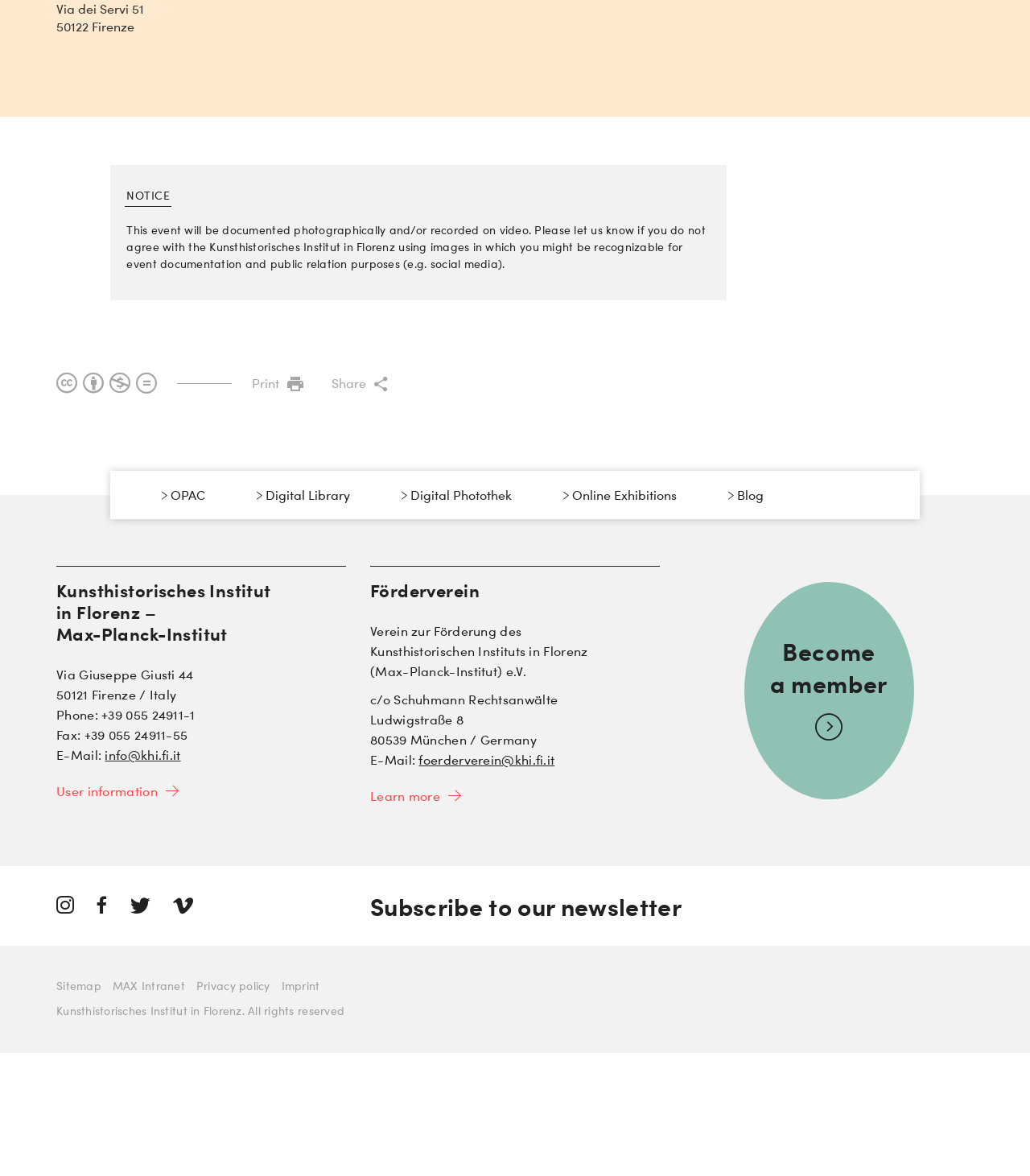Show the bounding box coordinates for the HTML element as described: "Subscribe to our newsletter".

[0.359, 0.807, 0.662, 0.841]